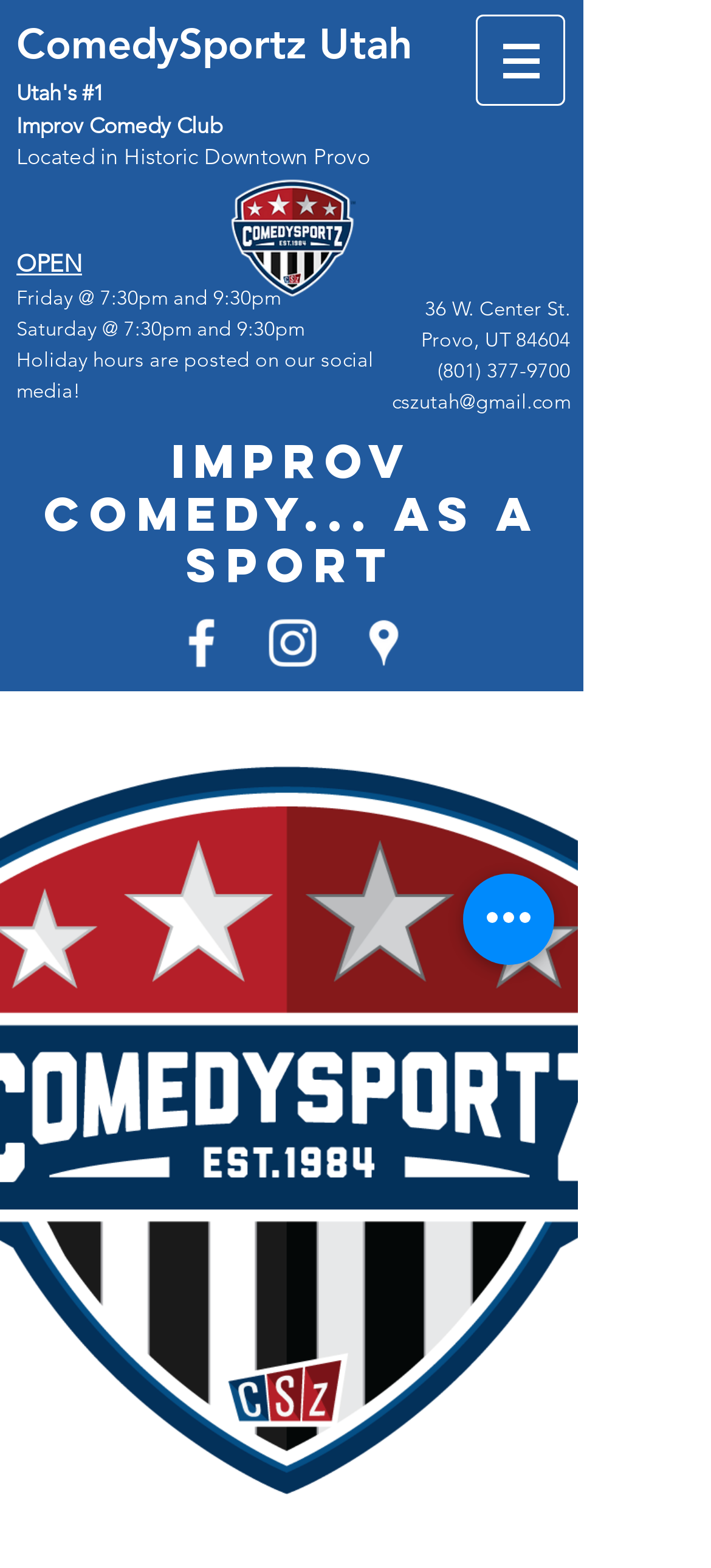Using the information shown in the image, answer the question with as much detail as possible: What are the showtimes for ComedySportz?

I found the showtimes by examining the static text elements on the webpage, which mention the days of the week and the corresponding showtimes.